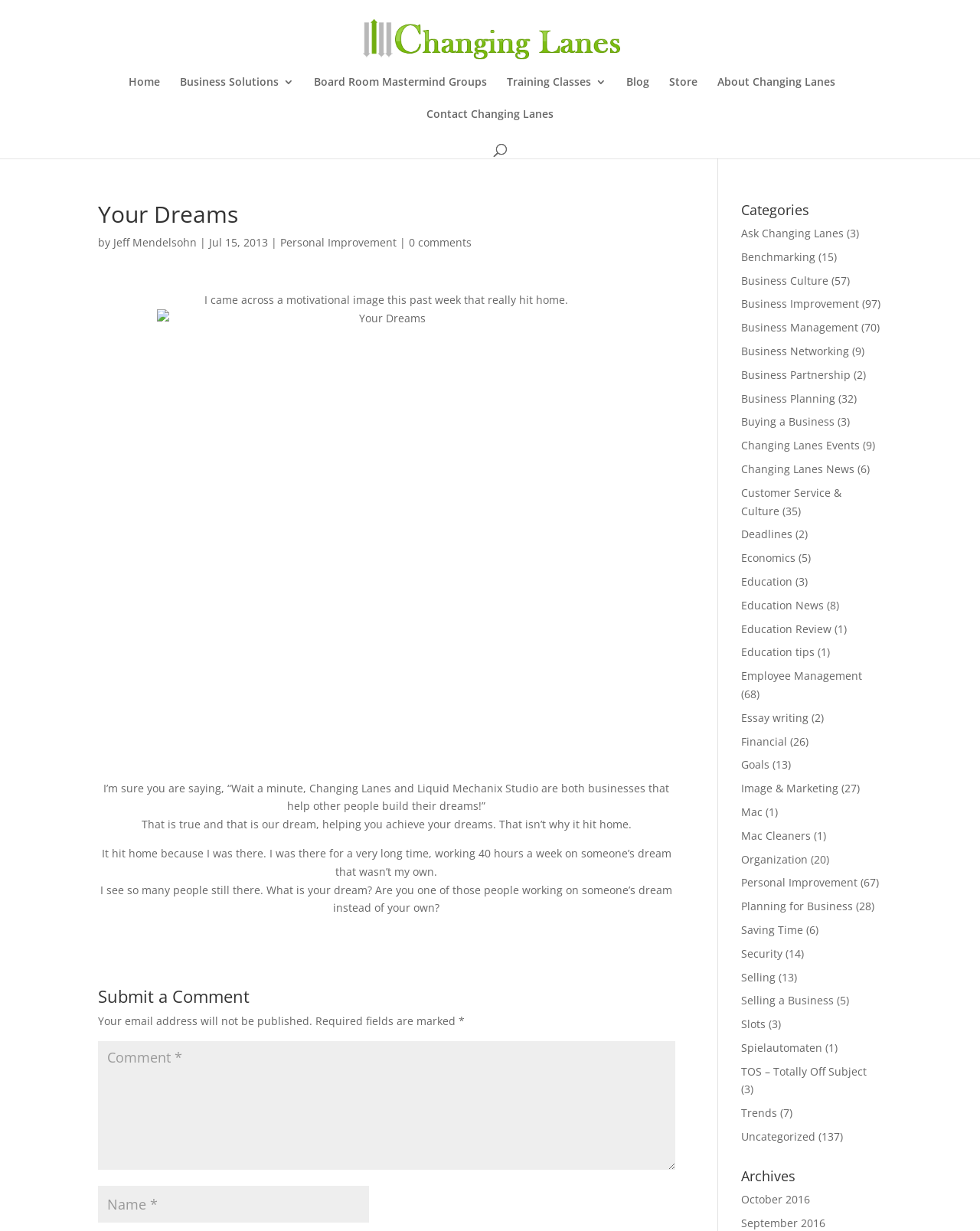Locate the bounding box coordinates of the area that needs to be clicked to fulfill the following instruction: "Enter your comment in the text box". The coordinates should be in the format of four float numbers between 0 and 1, namely [left, top, right, bottom].

[0.1, 0.846, 0.689, 0.95]